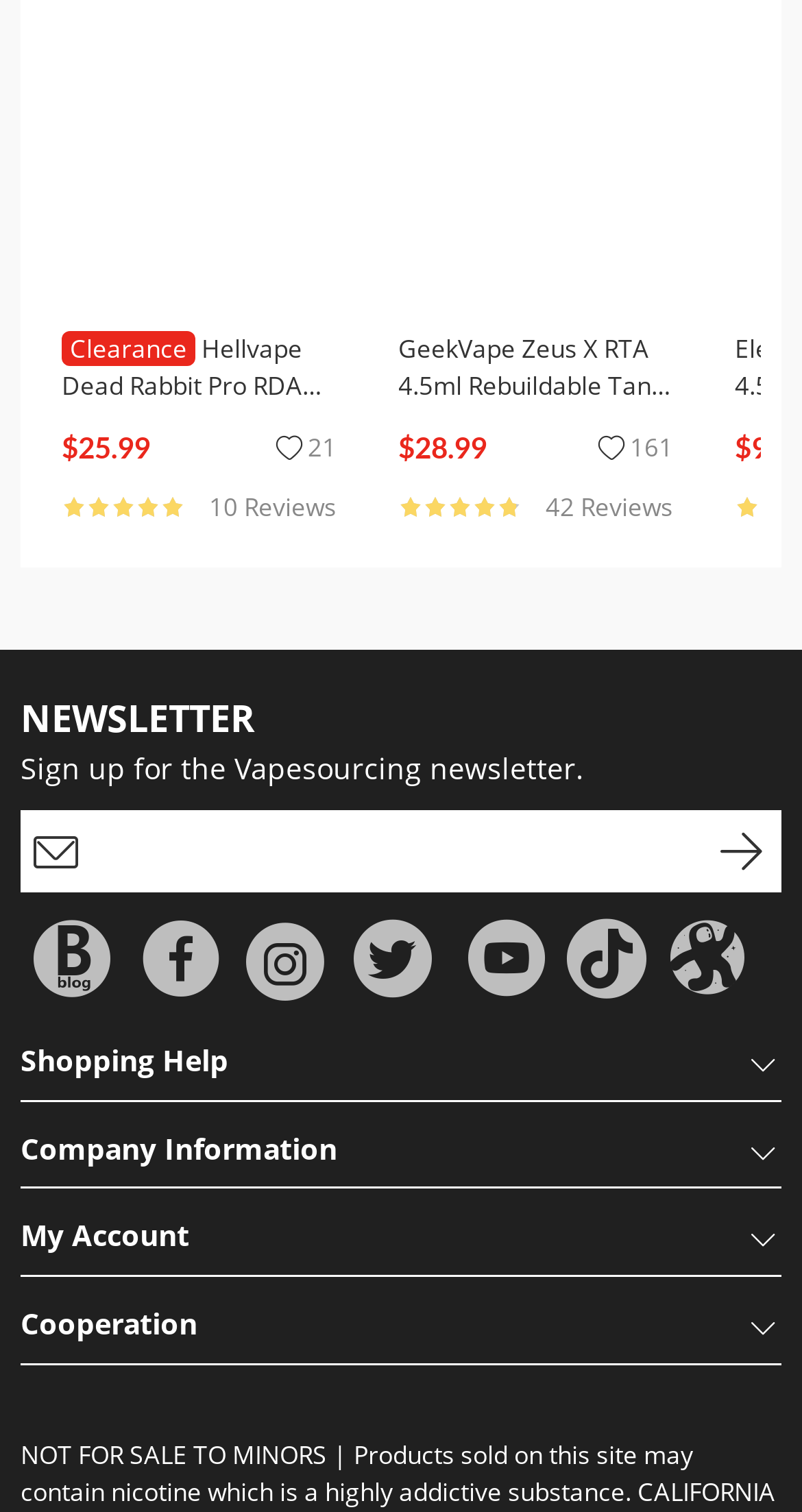Determine the bounding box coordinates of the element's region needed to click to follow the instruction: "View product details of Hellvape Dead Rabbit Pro RDA 24mm". Provide these coordinates as four float numbers between 0 and 1, formatted as [left, top, right, bottom].

[0.077, 0.034, 0.42, 0.057]